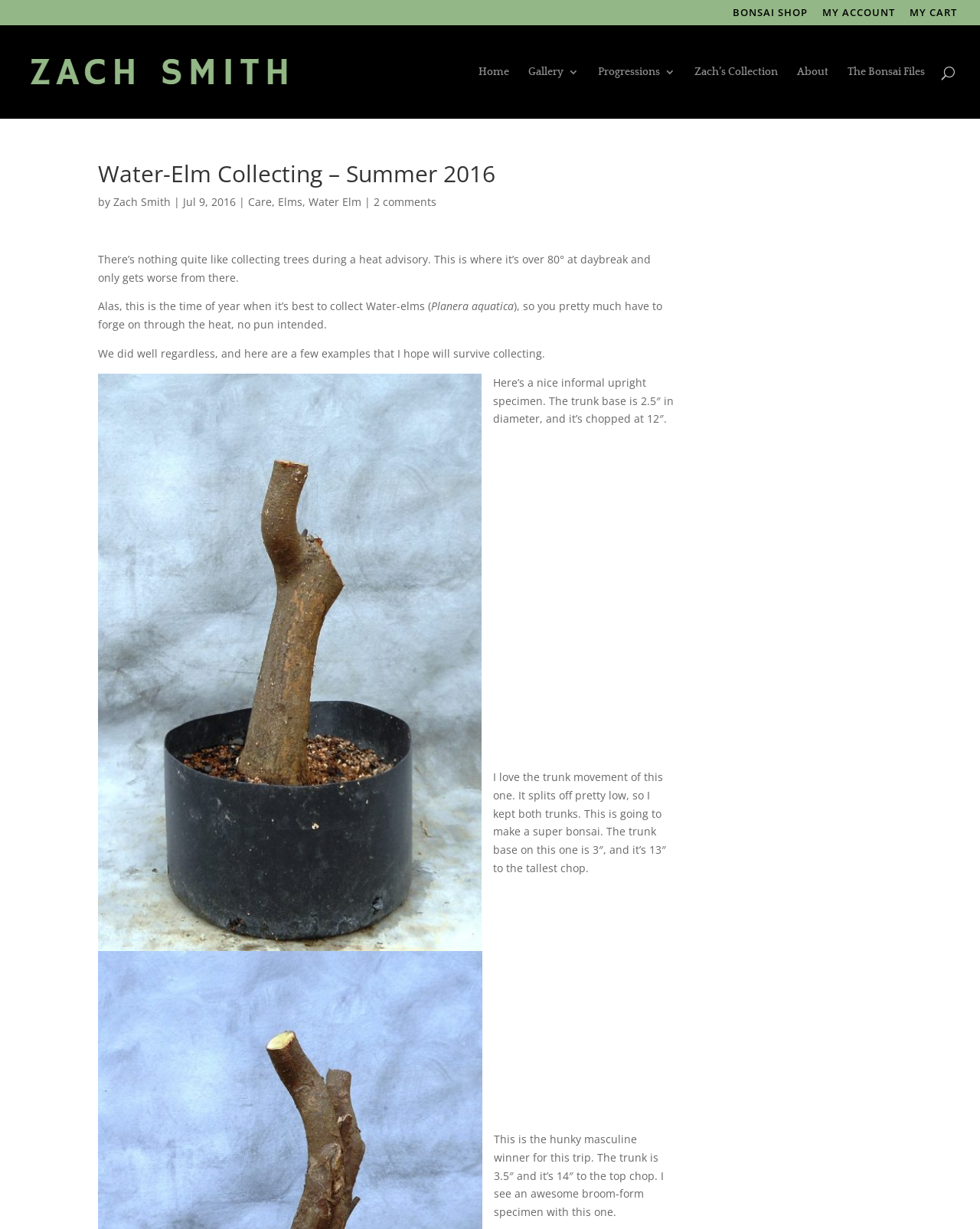Please identify the coordinates of the bounding box that should be clicked to fulfill this instruction: "View Zach's Collection".

[0.709, 0.054, 0.794, 0.096]